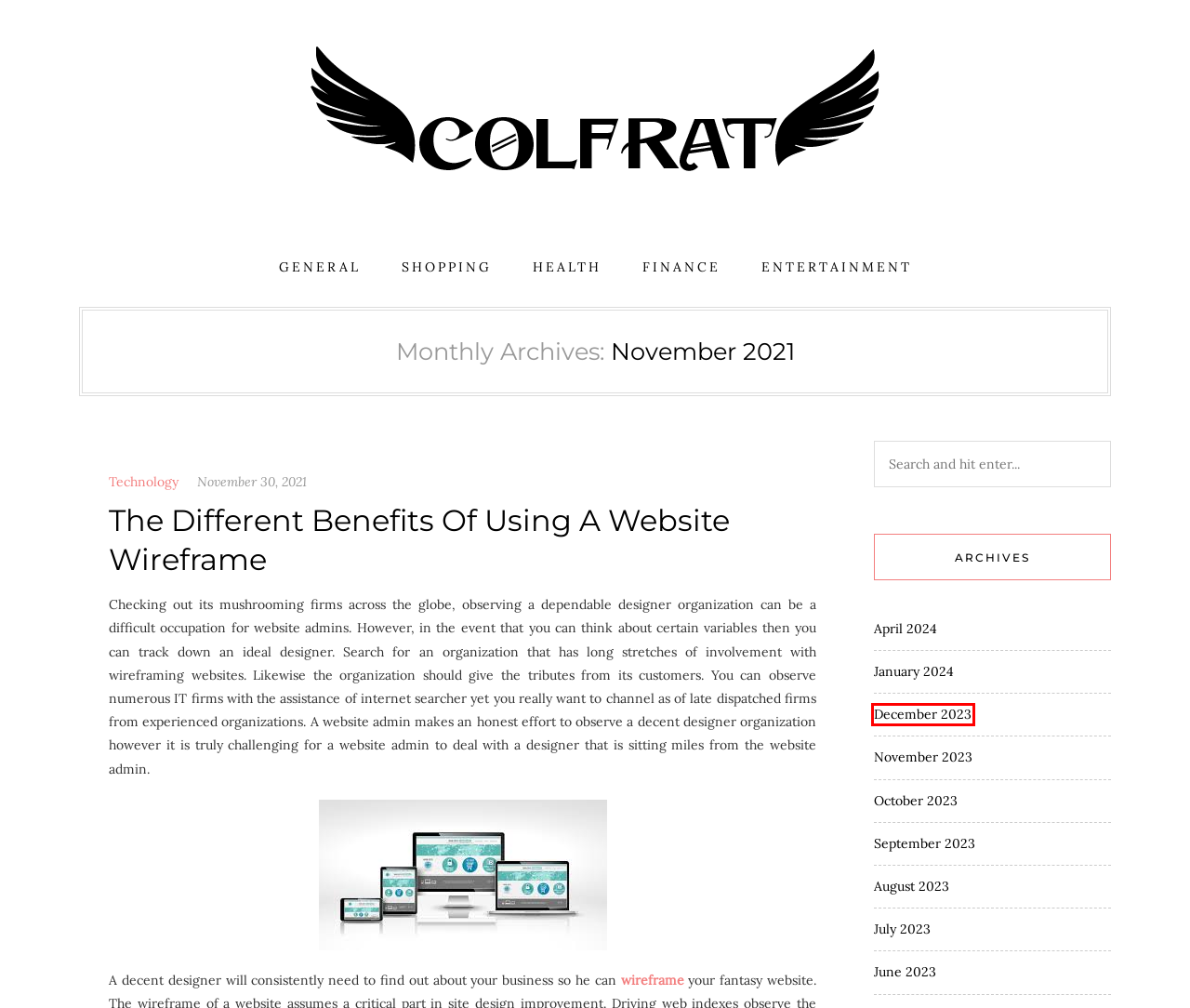You have been given a screenshot of a webpage, where a red bounding box surrounds a UI element. Identify the best matching webpage description for the page that loads after the element in the bounding box is clicked. Options include:
A. October 2023 – How Internet Changes Human
B. December 2023 – How Internet Changes Human
C. April 2024 – How Internet Changes Human
D. September 2023 – How Internet Changes Human
E. July 2023 – How Internet Changes Human
F. November 2023 – How Internet Changes Human
G. Health – How Internet Changes Human
H. June 2023 – How Internet Changes Human

B